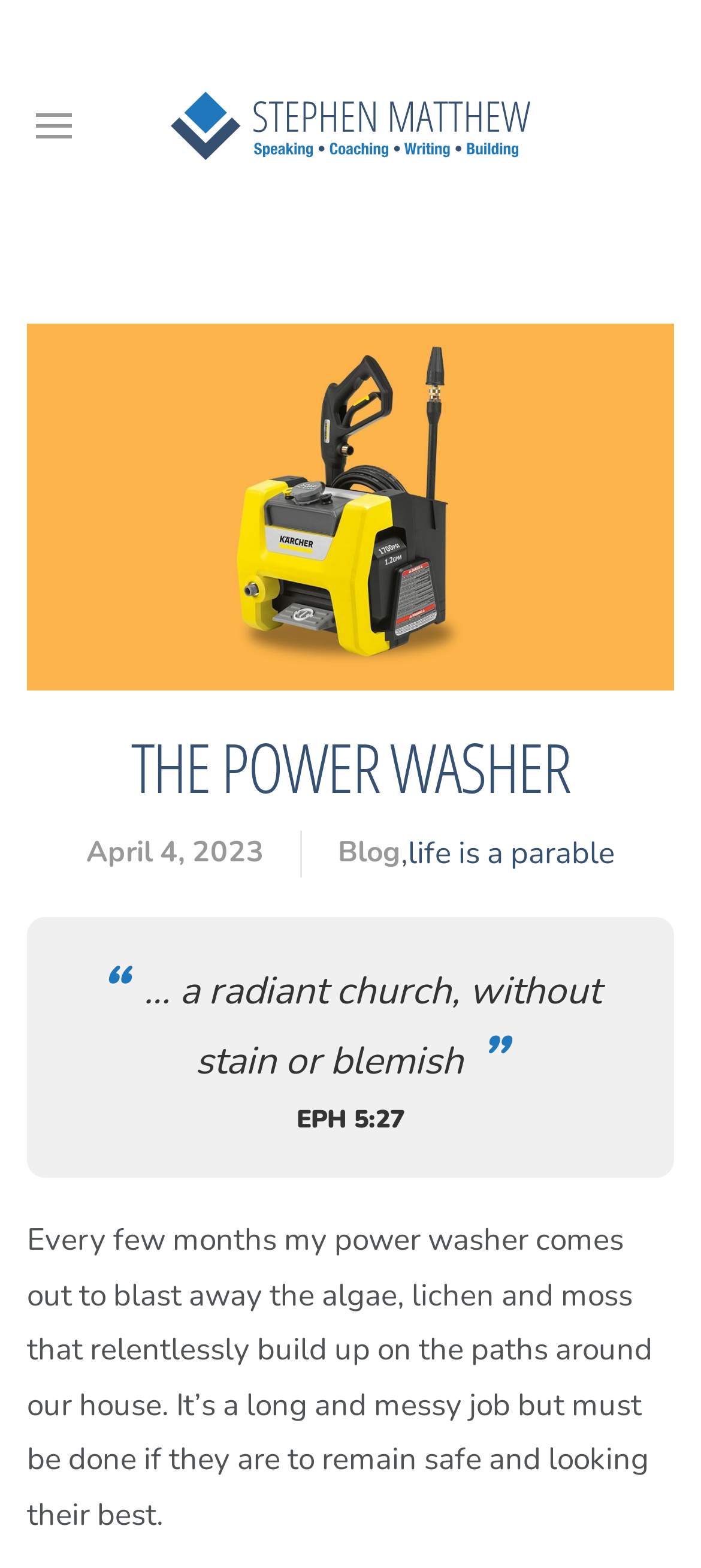Answer the question with a single word or phrase: 
What is the theme of the blog?

Life and faith